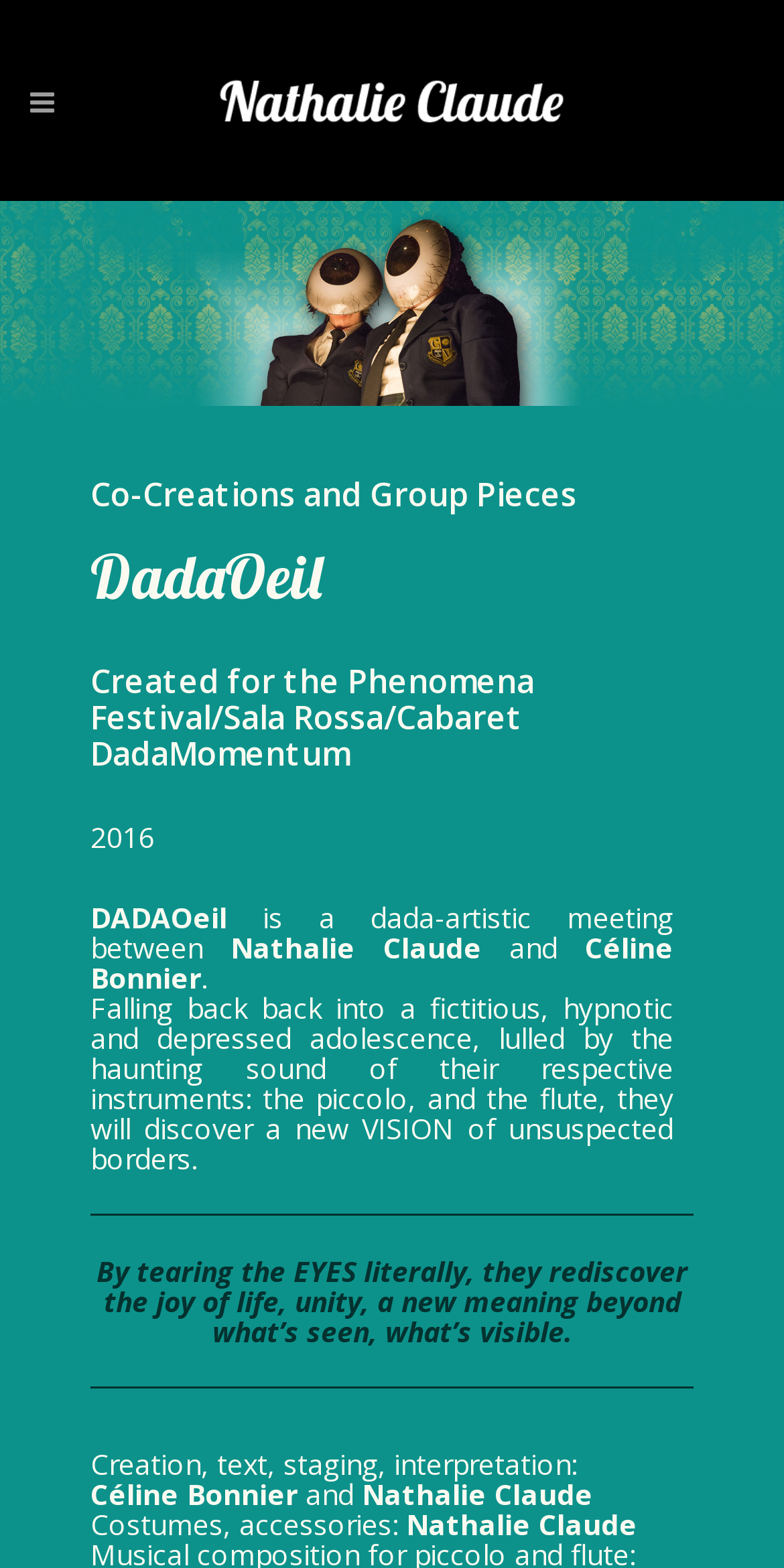Give a one-word or one-phrase response to the question:
Who are the creators of DADAOeil?

Nathalie Claude and Céline Bonnier